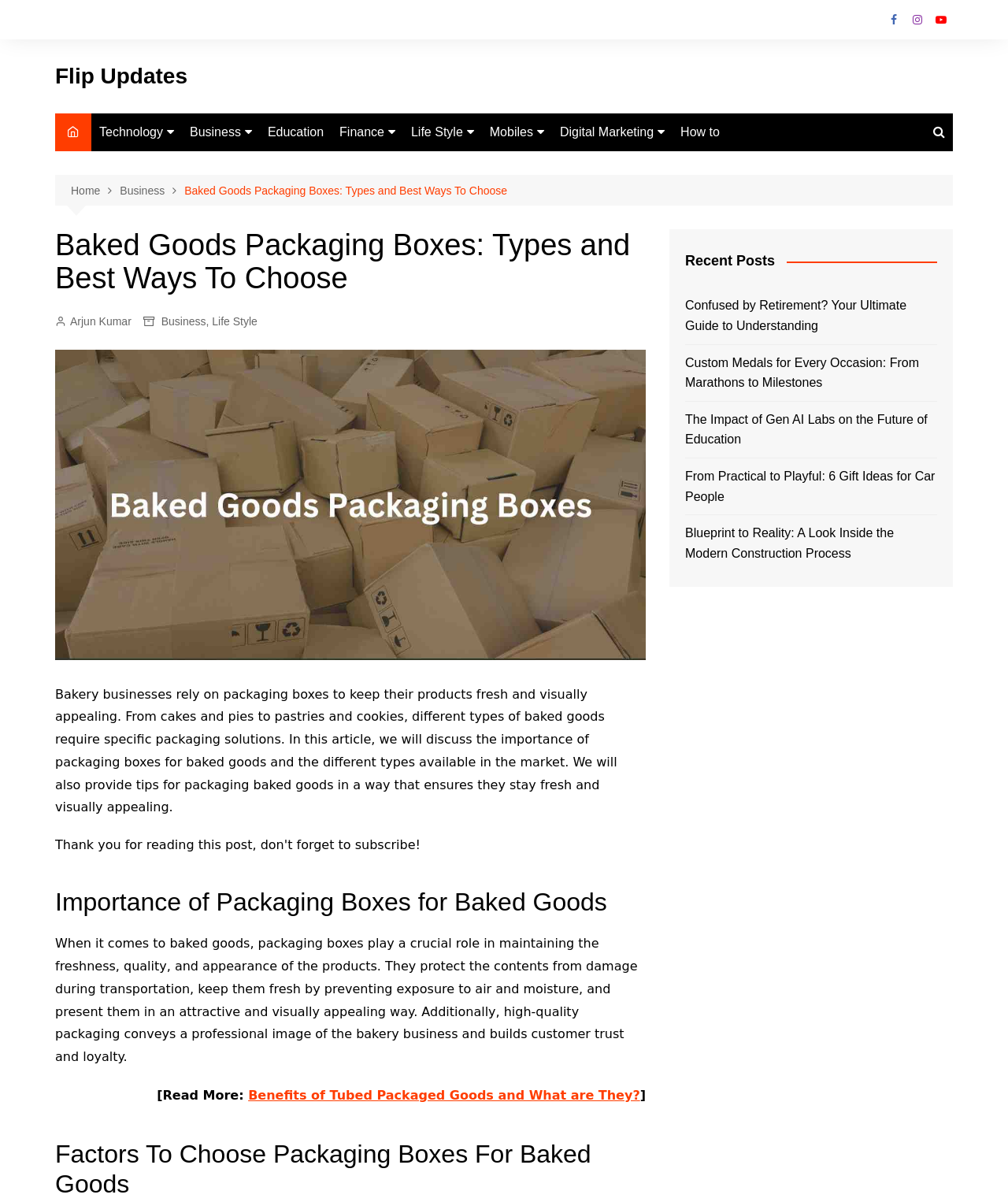Bounding box coordinates are specified in the format (top-left x, top-left y, bottom-right x, bottom-right y). All values are floating point numbers bounded between 0 and 1. Please provide the bounding box coordinate of the region this sentence describes: Android

[0.478, 0.126, 0.65, 0.147]